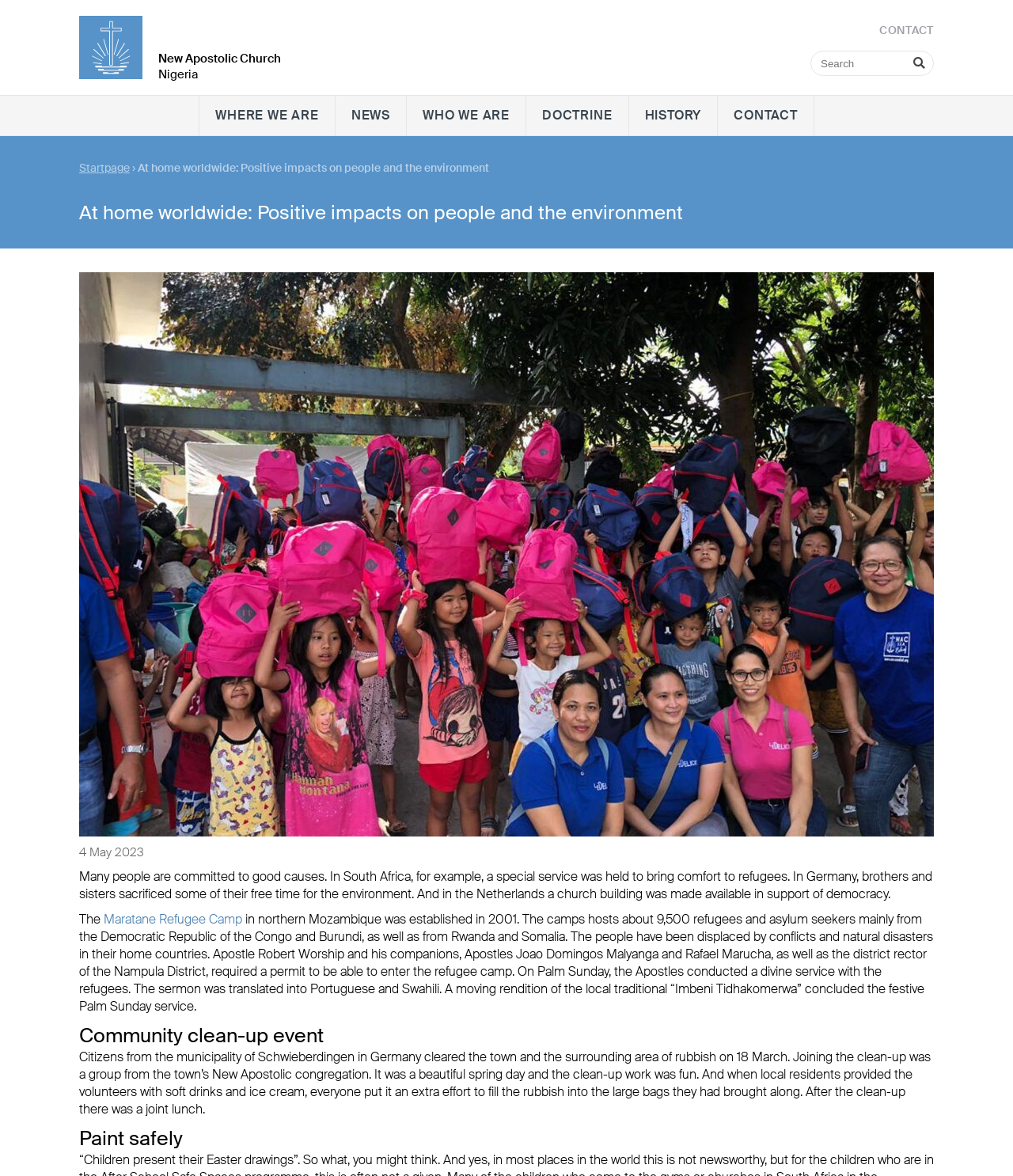Please determine the bounding box coordinates of the element's region to click for the following instruction: "Read about WHO WE ARE".

[0.402, 0.081, 0.519, 0.115]